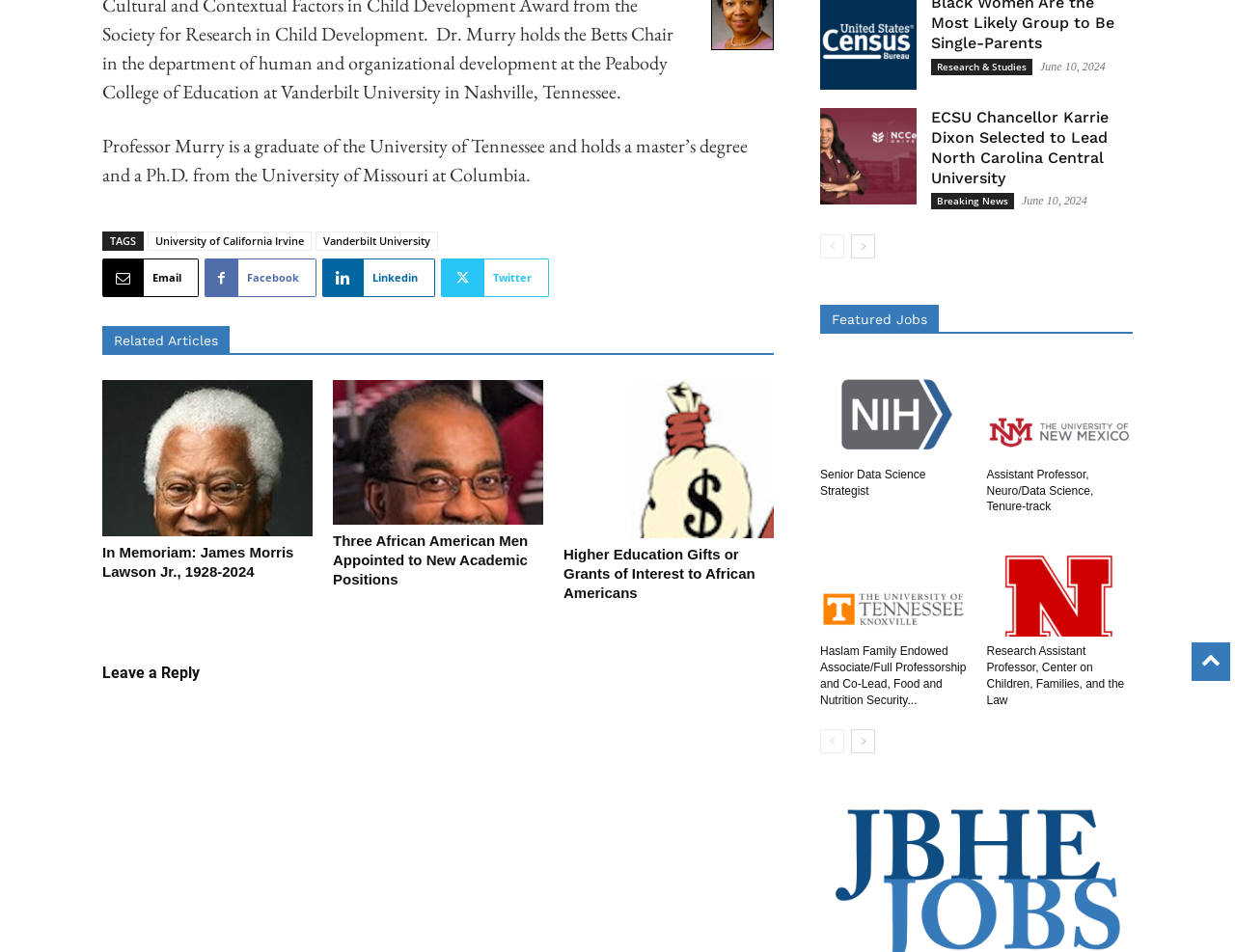Using the description: "Research & Studies", determine the UI element's bounding box coordinates. Ensure the coordinates are in the format of four float numbers between 0 and 1, i.e., [left, top, right, bottom].

[0.754, 0.061, 0.836, 0.079]